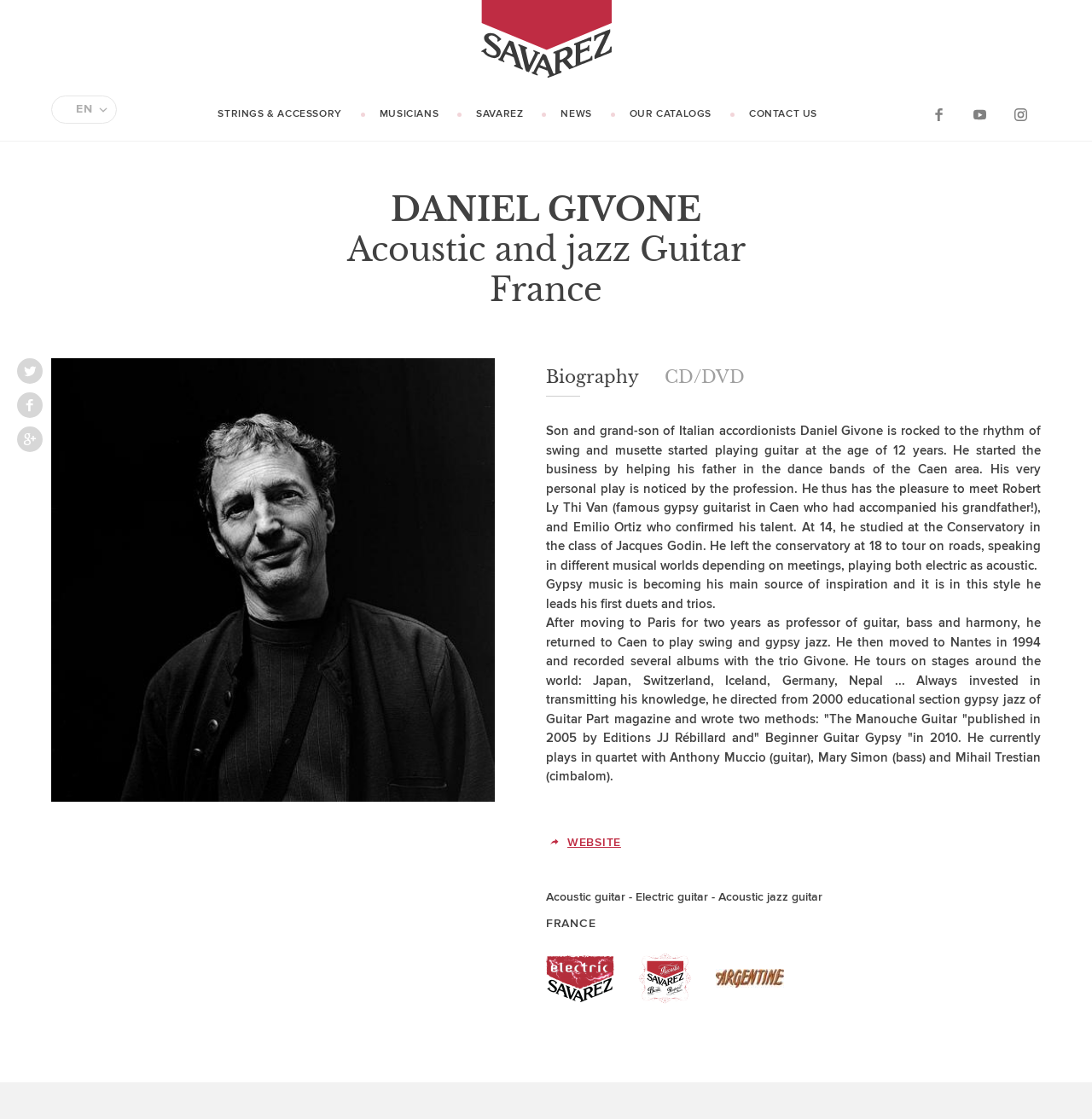Based on the image, give a detailed response to the question: What type of music does Daniel Givone play?

I deduced this answer by reading the biography section which mentions that gypsy music is becoming his main source of inspiration and he leads his first duets and trios in this style.